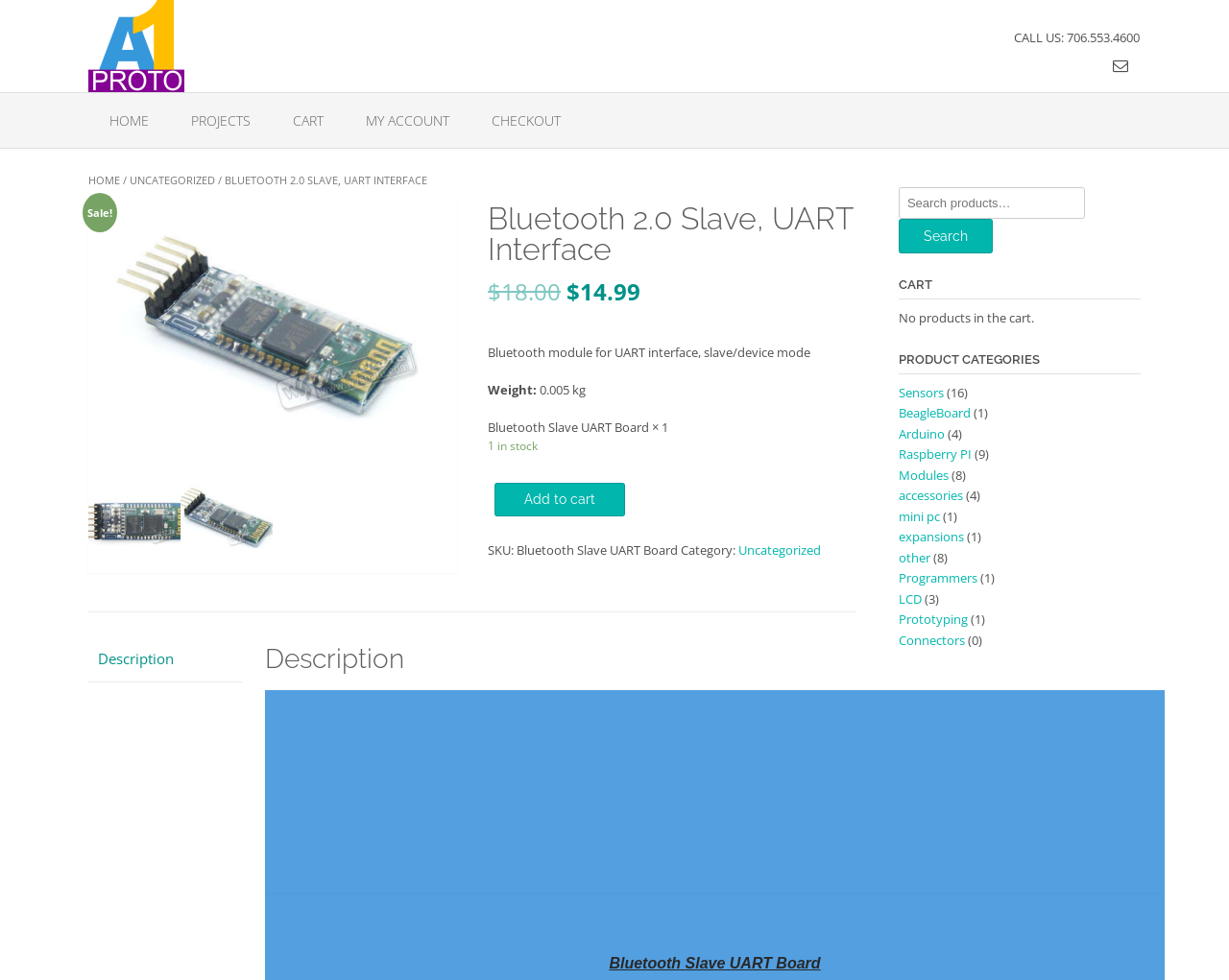Please identify the bounding box coordinates of the element on the webpage that should be clicked to follow this instruction: "Search for products". The bounding box coordinates should be given as four float numbers between 0 and 1, formatted as [left, top, right, bottom].

[0.731, 0.191, 0.883, 0.223]